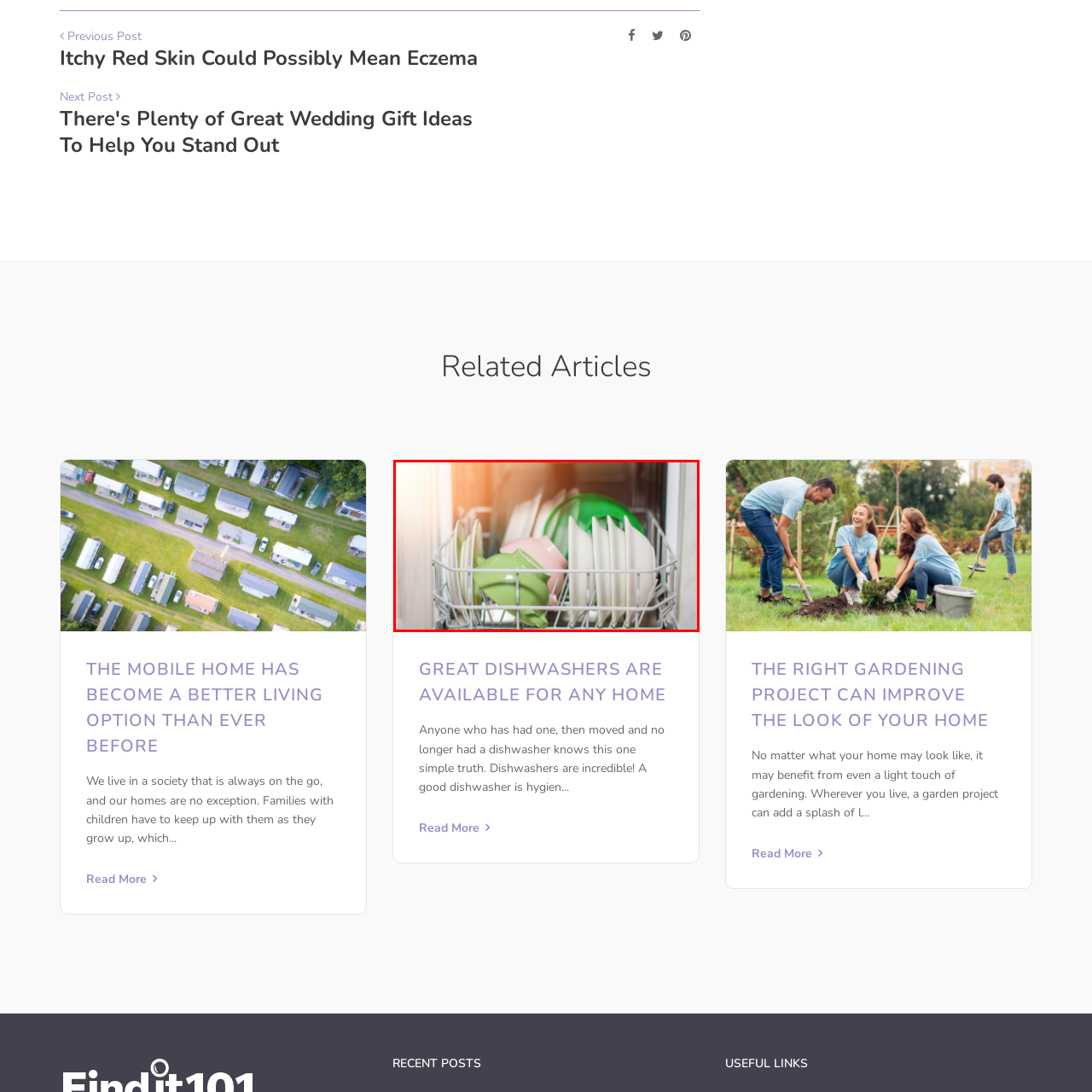Is the light source natural?  
Inspect the image within the red boundary and offer a detailed explanation grounded in the visual information present in the image.

The caption states that the light source is likely from the kitchen, which suggests that it is an artificial light source rather than a natural one.